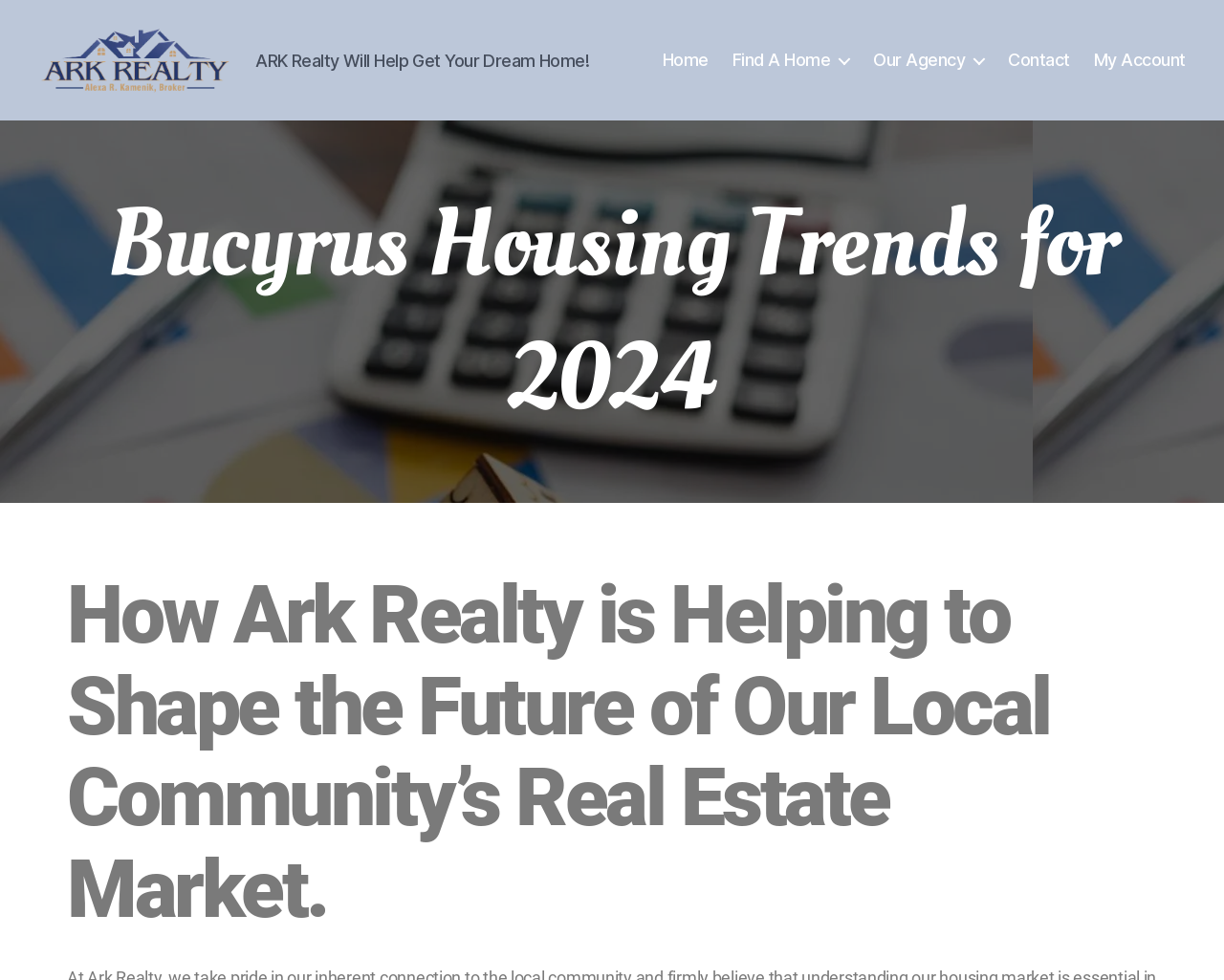Identify the bounding box coordinates for the UI element mentioned here: "parent_node: ARK Realty". Provide the coordinates as four float values between 0 and 1, i.e., [left, top, right, bottom].

[0.031, 0.027, 0.235, 0.115]